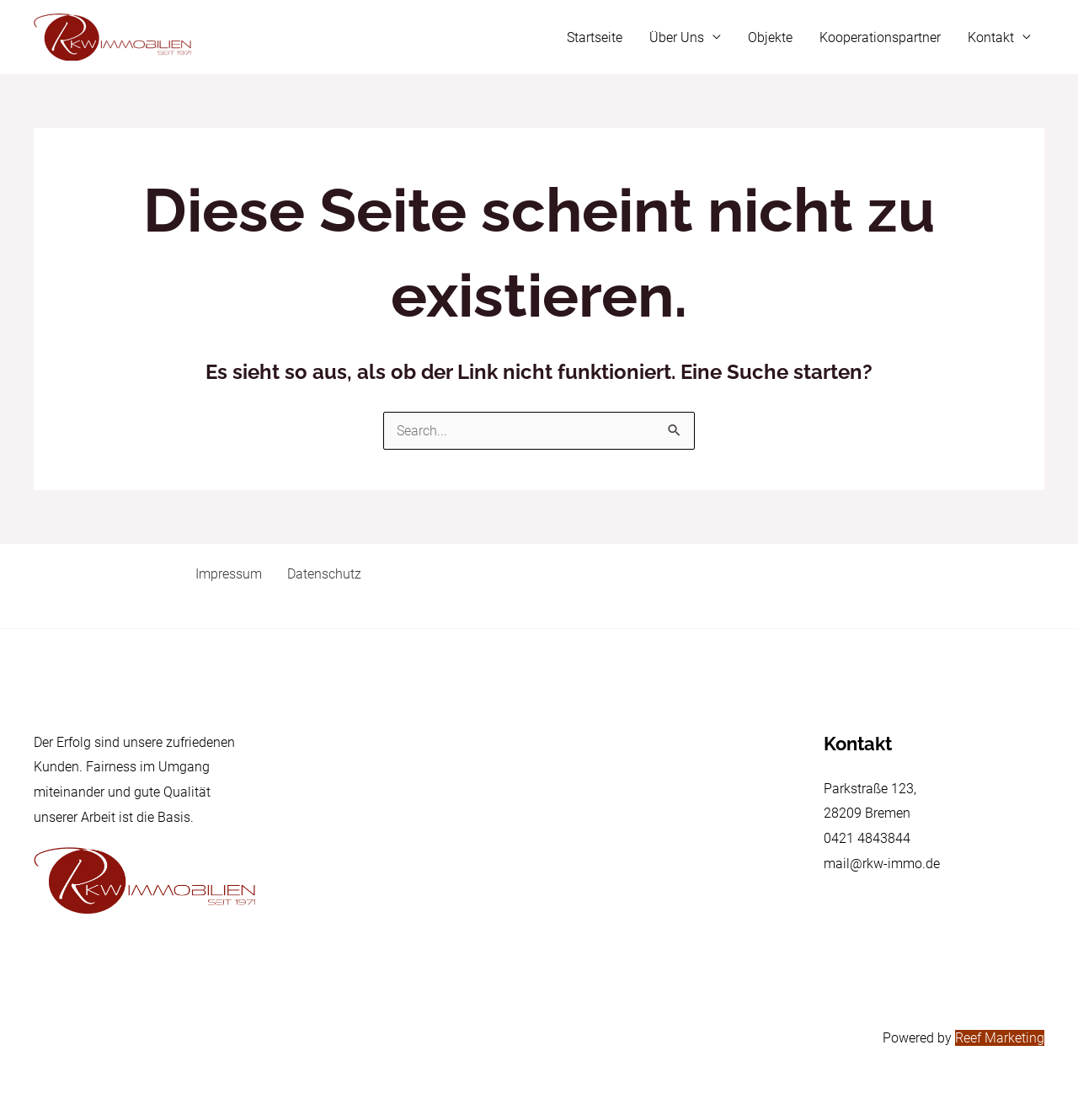Locate the UI element described as follows: "Impressum". Return the bounding box coordinates as four float numbers between 0 and 1 in the order [left, top, right, bottom].

[0.171, 0.506, 0.248, 0.518]